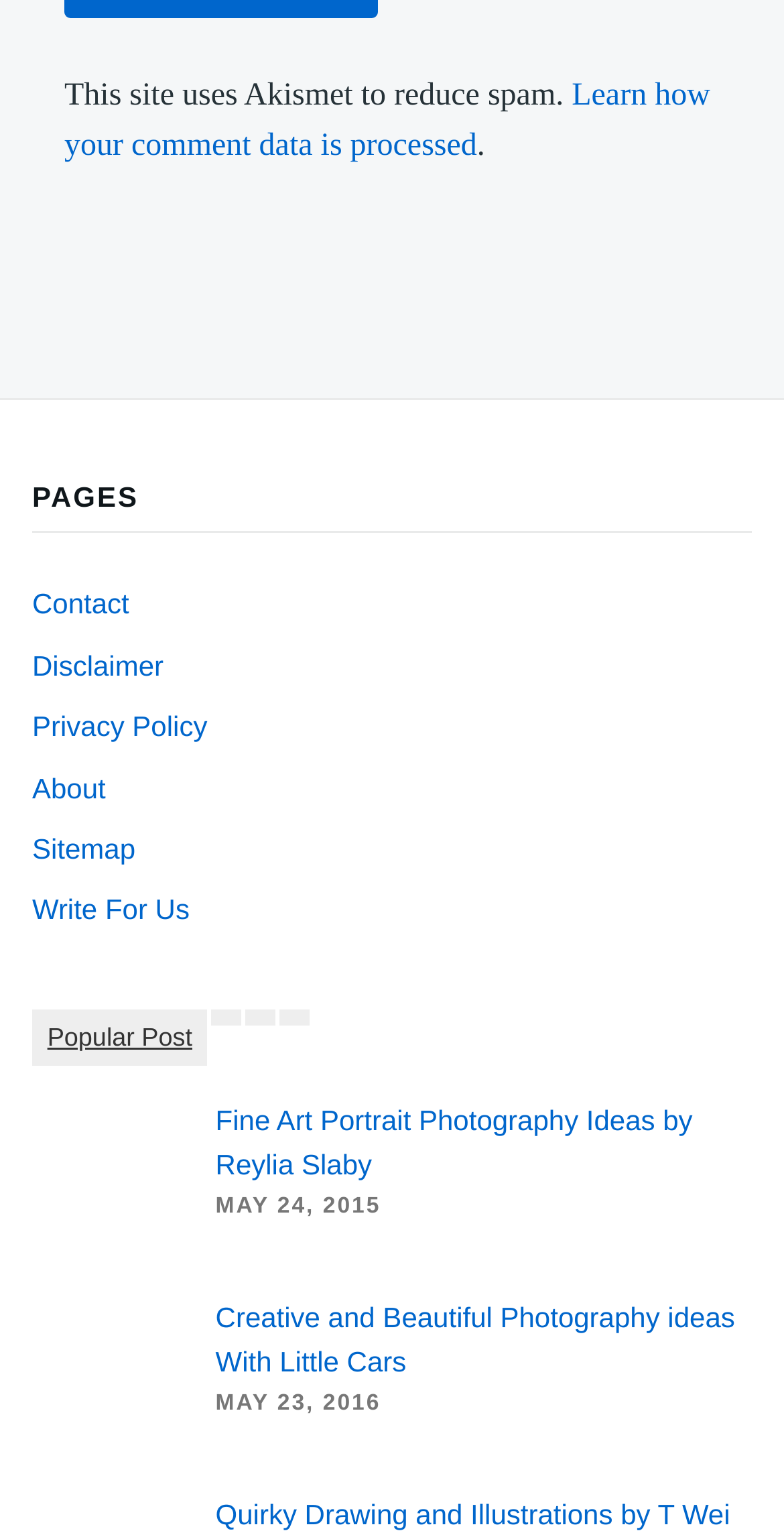Please identify the bounding box coordinates of the element I should click to complete this instruction: 'Explore fine art portrait photography ideas'. The coordinates should be given as four float numbers between 0 and 1, like this: [left, top, right, bottom].

[0.275, 0.718, 0.883, 0.768]